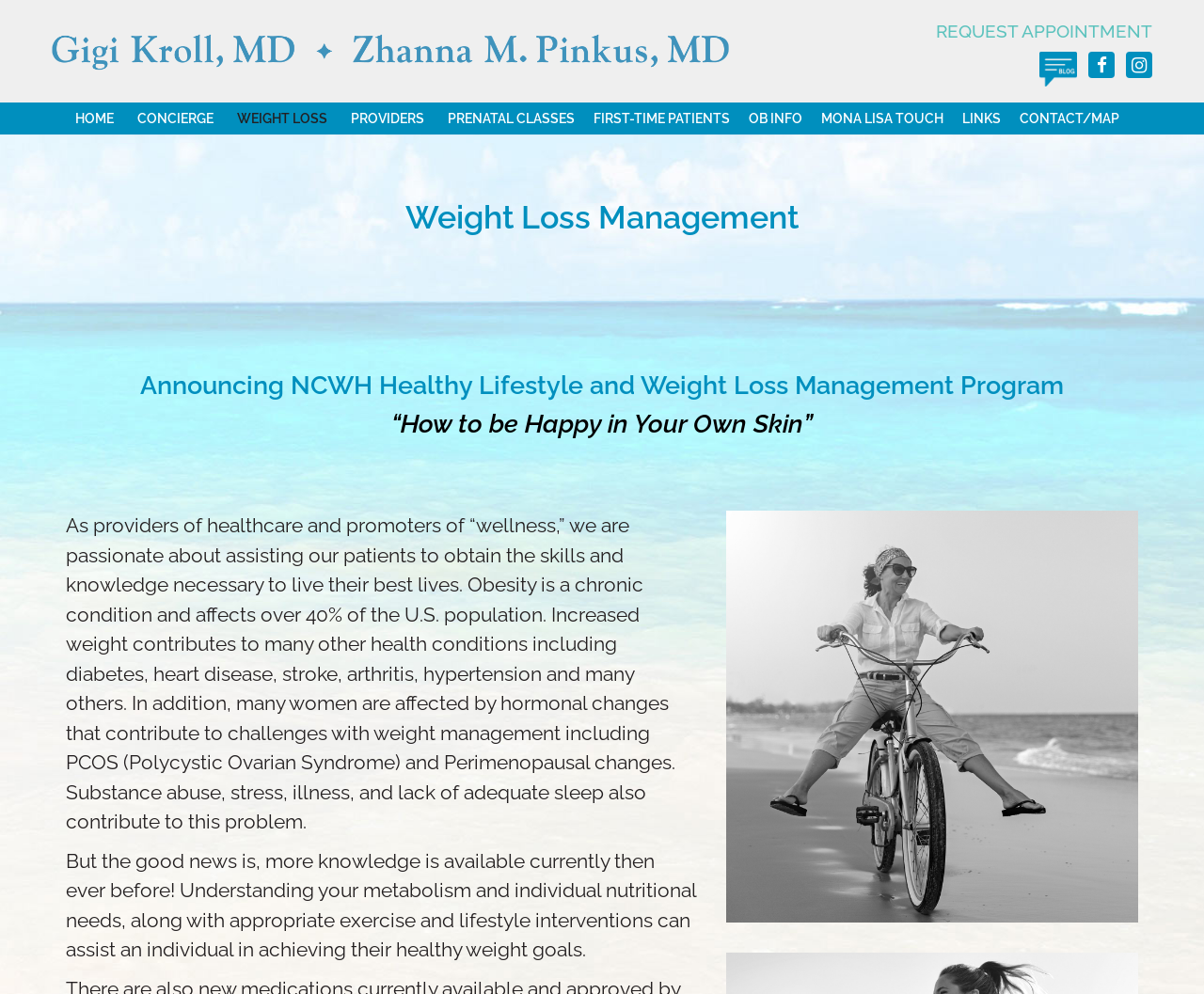Create a detailed summary of all the visual and textual information on the webpage.

The webpage is about Weight Loss Management, specifically the program "How to be Happy in Your Own Skin" offered by Dr. Gigi Kroll and Dr. Zhanna Pinkus. At the top left, there is a link with the doctors' names and a corresponding image. On the top right, there is a "REQUEST APPOINTMENT" link, accompanied by a small icon and a separator line.

Below the top section, there is a navigation menu with 10 links: HOME, CONCIERGE, WEIGHT LOSS, PROVIDERS, PRENATAL CLASSES, FIRST-TIME PATIENTS, OB INFO, MONA LISA TOUCH, LINKS, and CONTACT/MAP. These links are evenly spaced and span the entire width of the page.

The main content of the page is divided into three sections. The first section has a heading "Weight Loss Management" and introduces the program. The second section has a longer heading that explains the program's focus on helping patients achieve a healthy lifestyle and weight loss management. 

The third section consists of two paragraphs of text that discuss the importance of weight loss management, the challenges associated with it, and the benefits of understanding individual nutritional needs and lifestyle interventions. This section is accompanied by a large figure or image that takes up most of the right side of the page.

There are also three social media links or icons at the top right, represented by Unicode characters.